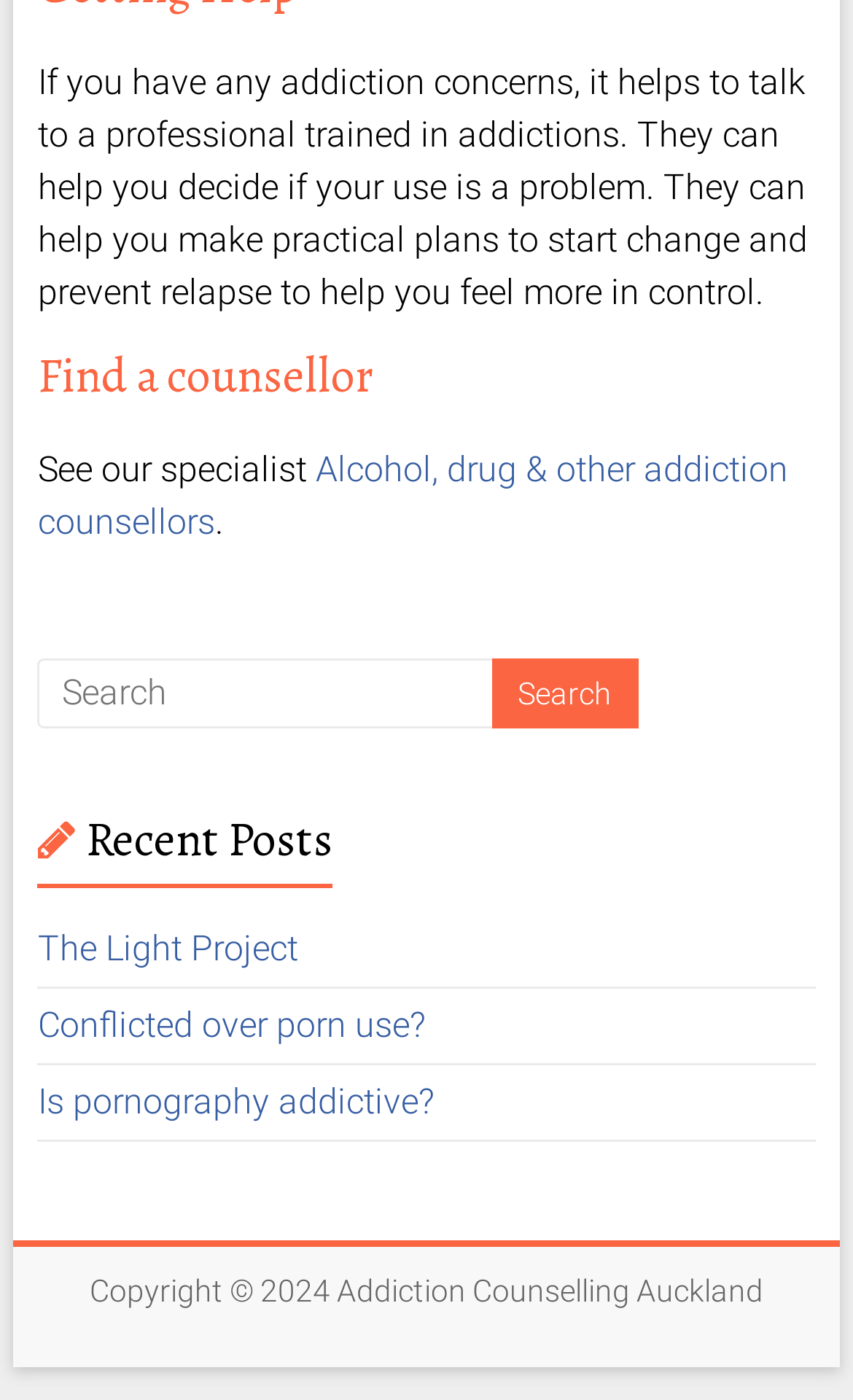How many recent posts are shown?
Refer to the image and offer an in-depth and detailed answer to the question.

The webpage shows three recent posts, with links to 'The Light Project', 'Conflicted over porn use?', and 'Is pornography addictive?'.